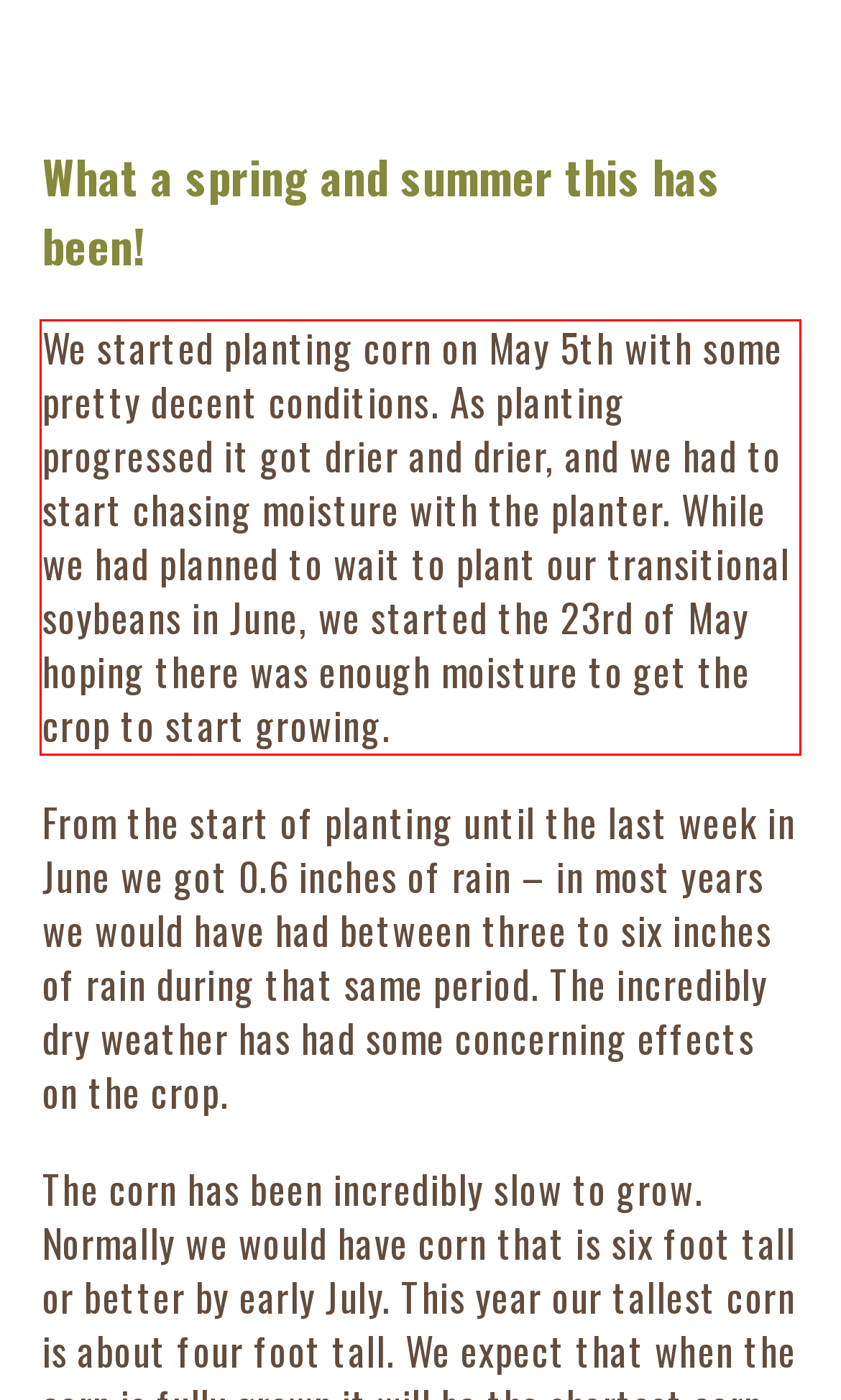Please take the screenshot of the webpage, find the red bounding box, and generate the text content that is within this red bounding box.

We started planting corn on May 5th with some pretty decent conditions. As planting progressed it got drier and drier, and we had to start chasing moisture with the planter. While we had planned to wait to plant our transitional soybeans in June, we started the 23rd of May hoping there was enough moisture to get the crop to start growing.